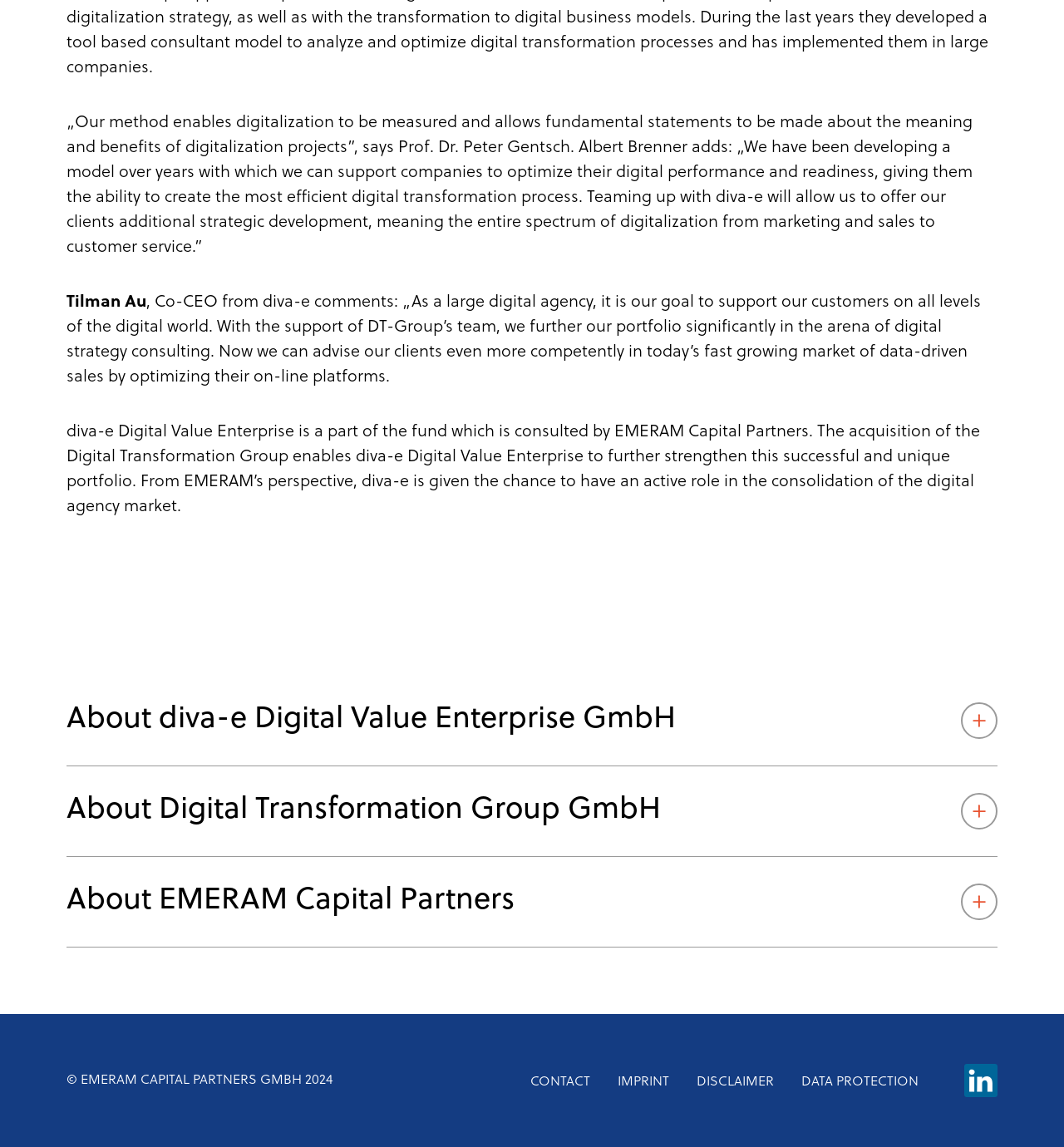Provide a one-word or short-phrase response to the question:
What is the name of the company that is part of the fund consulted by EMERAM Capital Partners?

diva-e Digital Value Enterprise